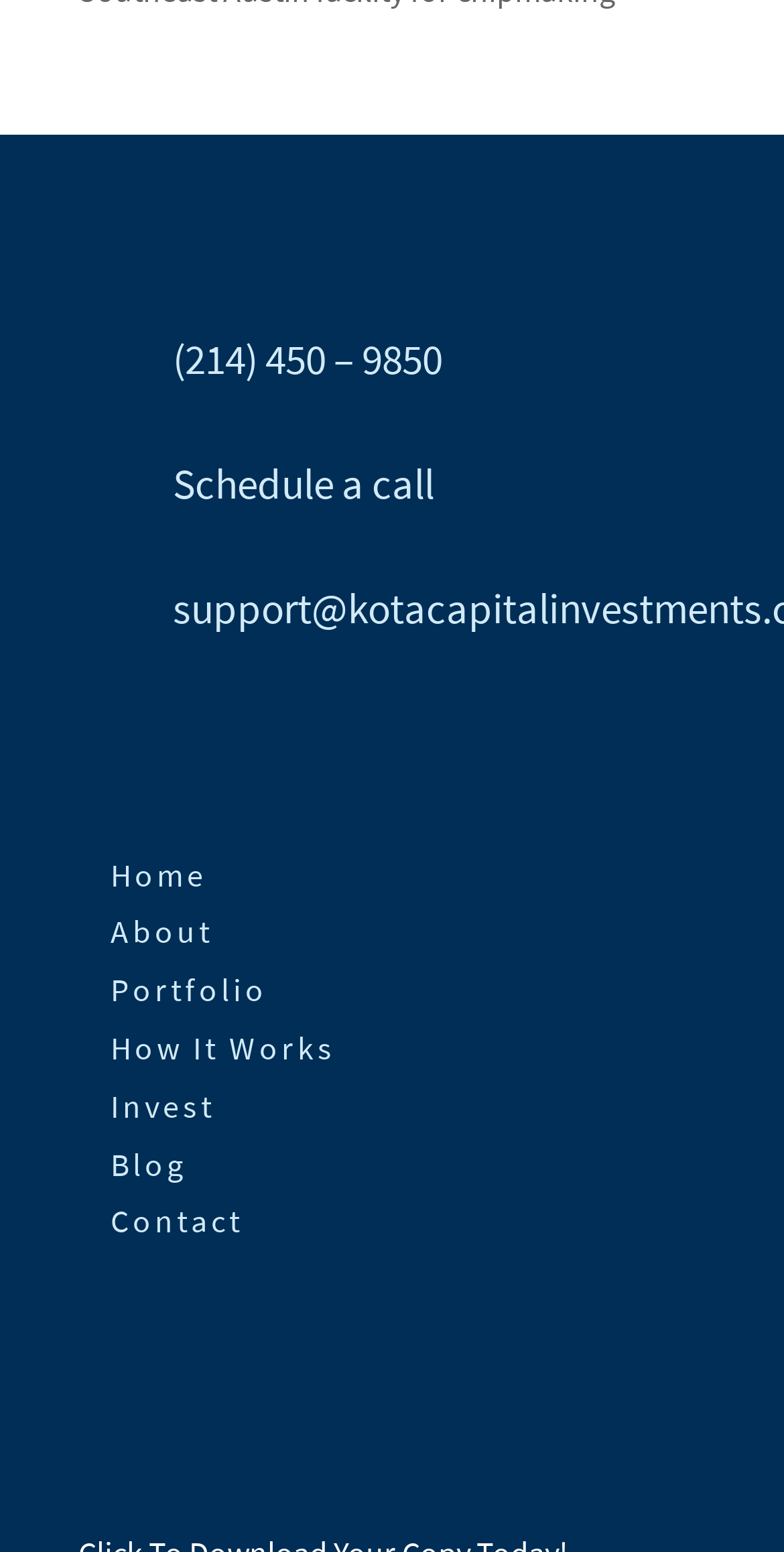Determine the bounding box coordinates of the target area to click to execute the following instruction: "View properties."

None